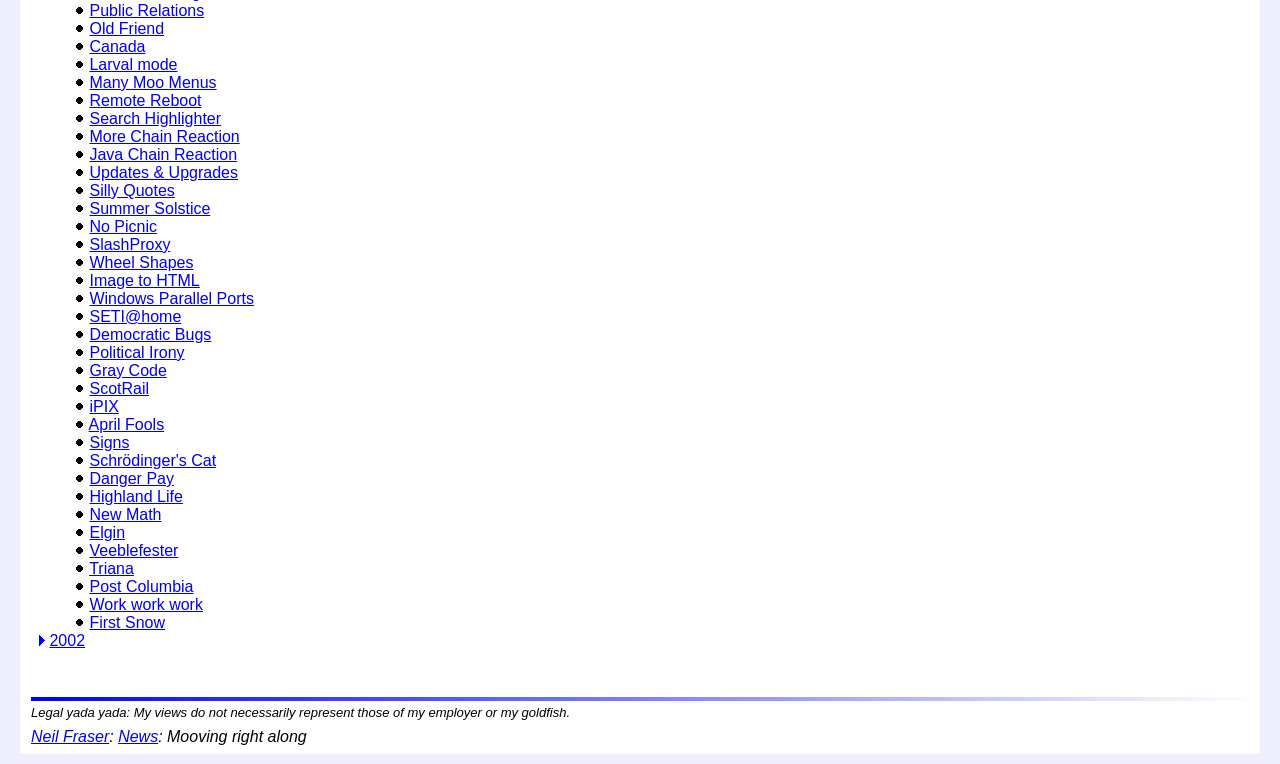Provide the bounding box coordinates of the HTML element this sentence describes: "iPIX". The bounding box coordinates consist of four float numbers between 0 and 1, i.e., [left, top, right, bottom].

[0.07, 0.521, 0.093, 0.543]